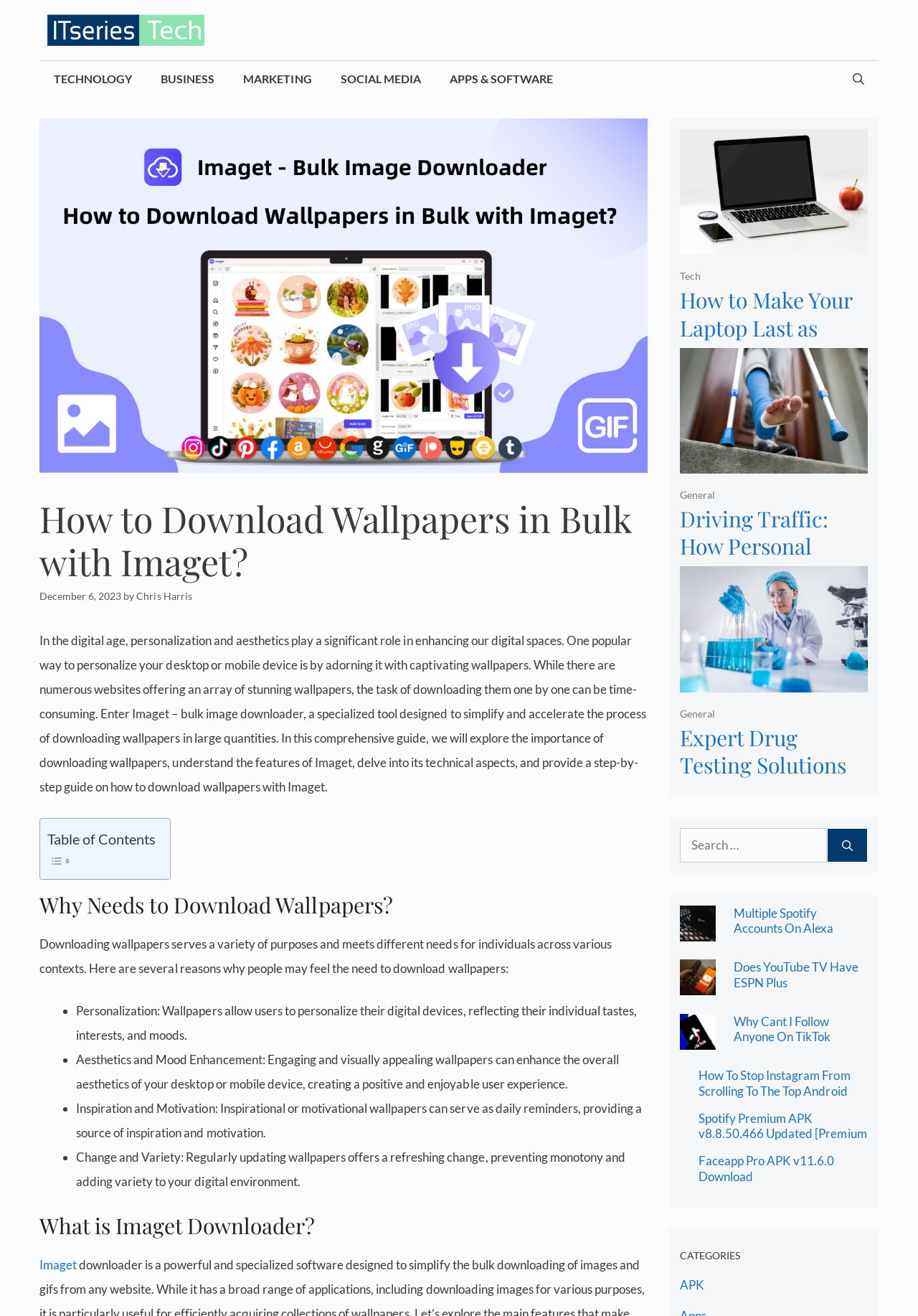Use a single word or phrase to answer this question: 
How many articles are in the complementary section?

4